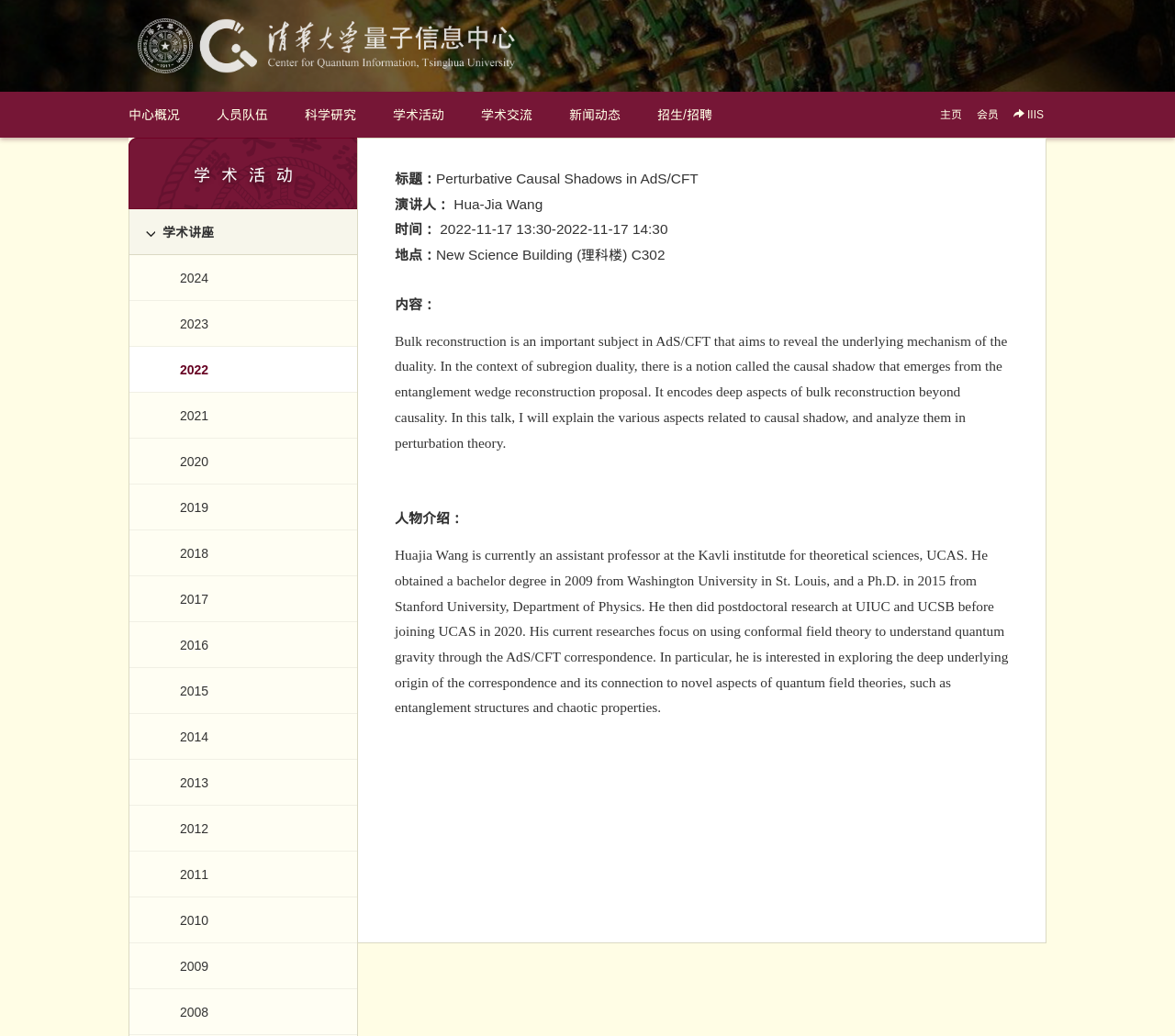Create an in-depth description of the webpage, covering main sections.

This webpage appears to be a lecture page from the Quantum Information Center at Tsinghua University. At the top, there is a navigation menu with several buttons, including "中心概况" (Center Overview), "人员队伍" (Personnel), "科学研究" (Scientific Research), "学术活动" (Academic Activities), "学术交流" (Academic Exchange), "新闻动态" (News), and "招生/招聘" (Admissions/Recruitment). Below the navigation menu, there are two links, "主页" (Home) and "会员" (Member), followed by a link to "IIIS".

The main content of the page is a lecture titled "Perturbative Causal Shadows in AdS/CFT". The title is displayed prominently, with the lecturer's name, Hua-Jia Wang, and the lecture time and location listed below. The lecture abstract is provided, which discusses the topic of bulk reconstruction in AdS/CFT and the concept of causal shadow.

On the left side of the page, there is a list of links to previous lectures, organized by year, from 2008 to 2024. There is also a checkbox labeled "学术讲座" (Academic Lectures) that is checked.

At the bottom of the page, there is a brief introduction to the lecturer, Hua-Jia Wang, including his current position, education background, and research interests.